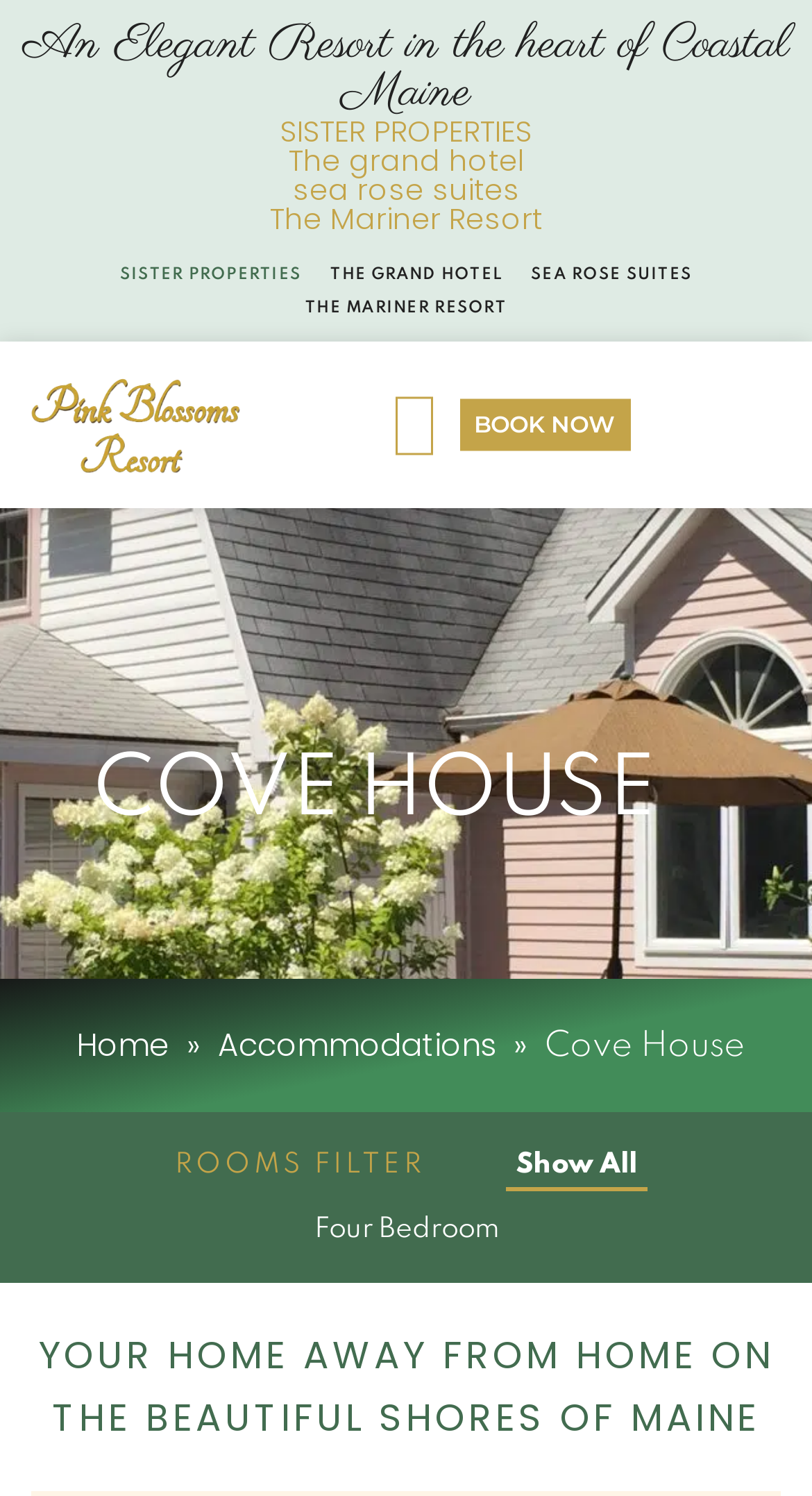Determine the bounding box coordinates for the HTML element mentioned in the following description: "parent_node: Pink Blossoms Resort". The coordinates should be a list of four floats ranging from 0 to 1, represented as [left, top, right, bottom].

[0.026, 0.248, 0.308, 0.338]